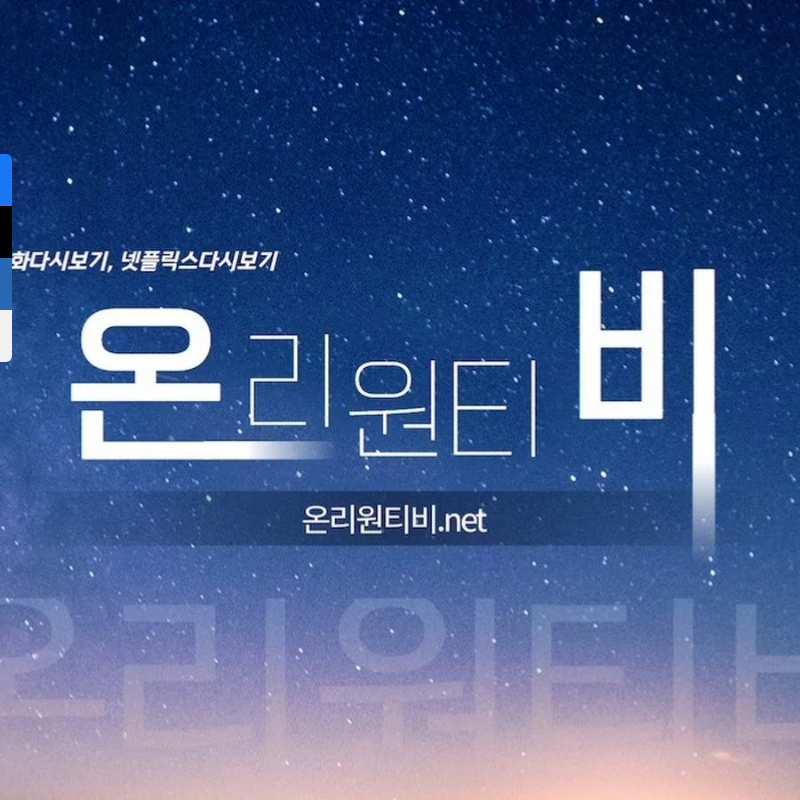What is the website address of the platform?
Kindly offer a detailed explanation using the data available in the image.

The website address of the platform is positioned beneath the logo, which is 온리원티비.net, providing a clear call-to-action for users to visit the website.